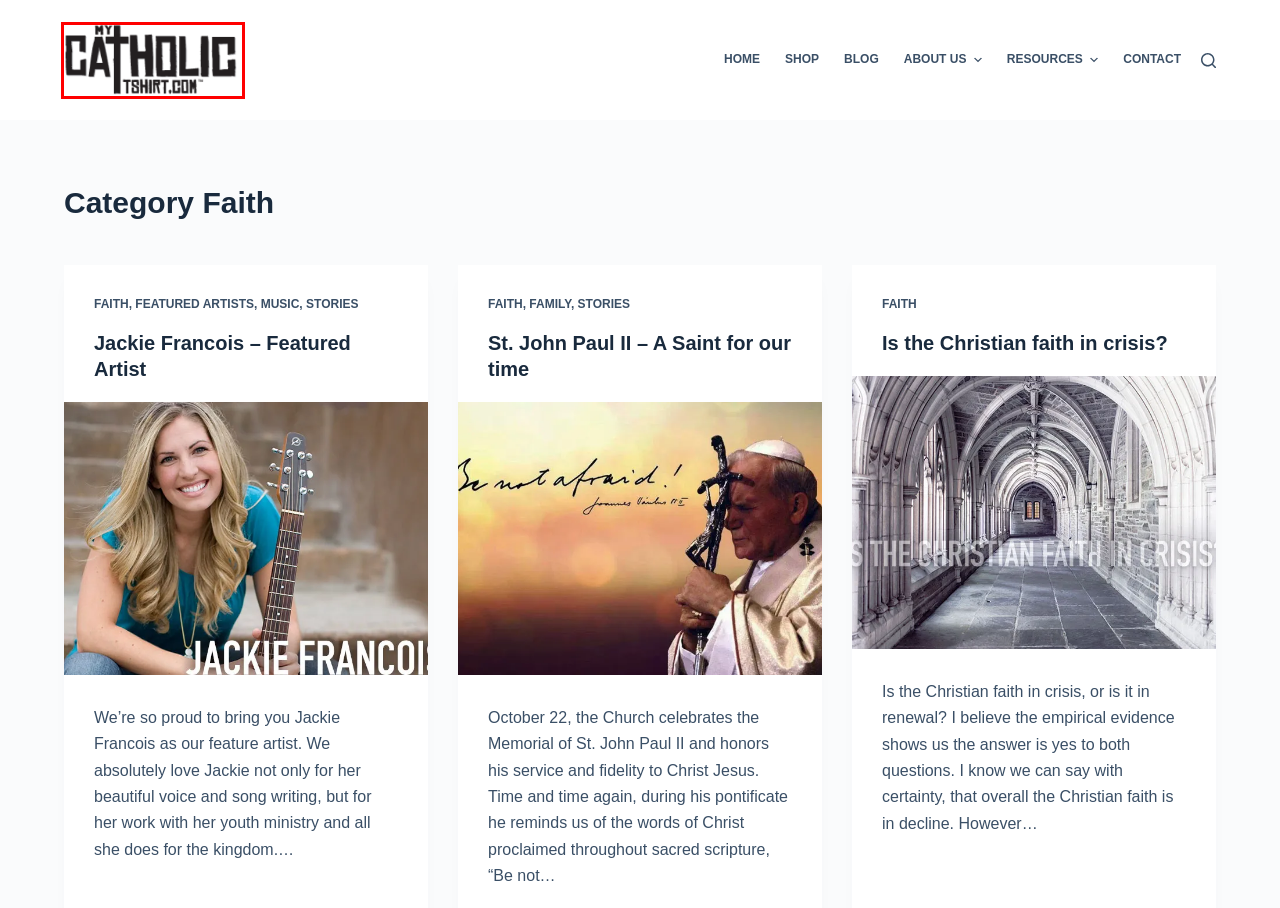You have a screenshot showing a webpage with a red bounding box around a UI element. Choose the webpage description that best matches the new page after clicking the highlighted element. Here are the options:
A. Catholic T-shirts - MyCatholicTshirt - Christian T-shirts - My Catholic T-Shirt
B. Family Archives - My Catholic Tshirt
C. Is the Christian faith in crisis? - My Catholic Tshirt
D. Catholic Tshirts - MyCatholicTshirt - For Christians of all Stripes
E. About MyCatholicTshirt, we're changing culture one shirt at a time.
F. Stories Archives - My Catholic Tshirt
G. Blog - My Catholic Tshirt
H. St. John Paul II - A Saint for our time - My Catholic Tshirt

A